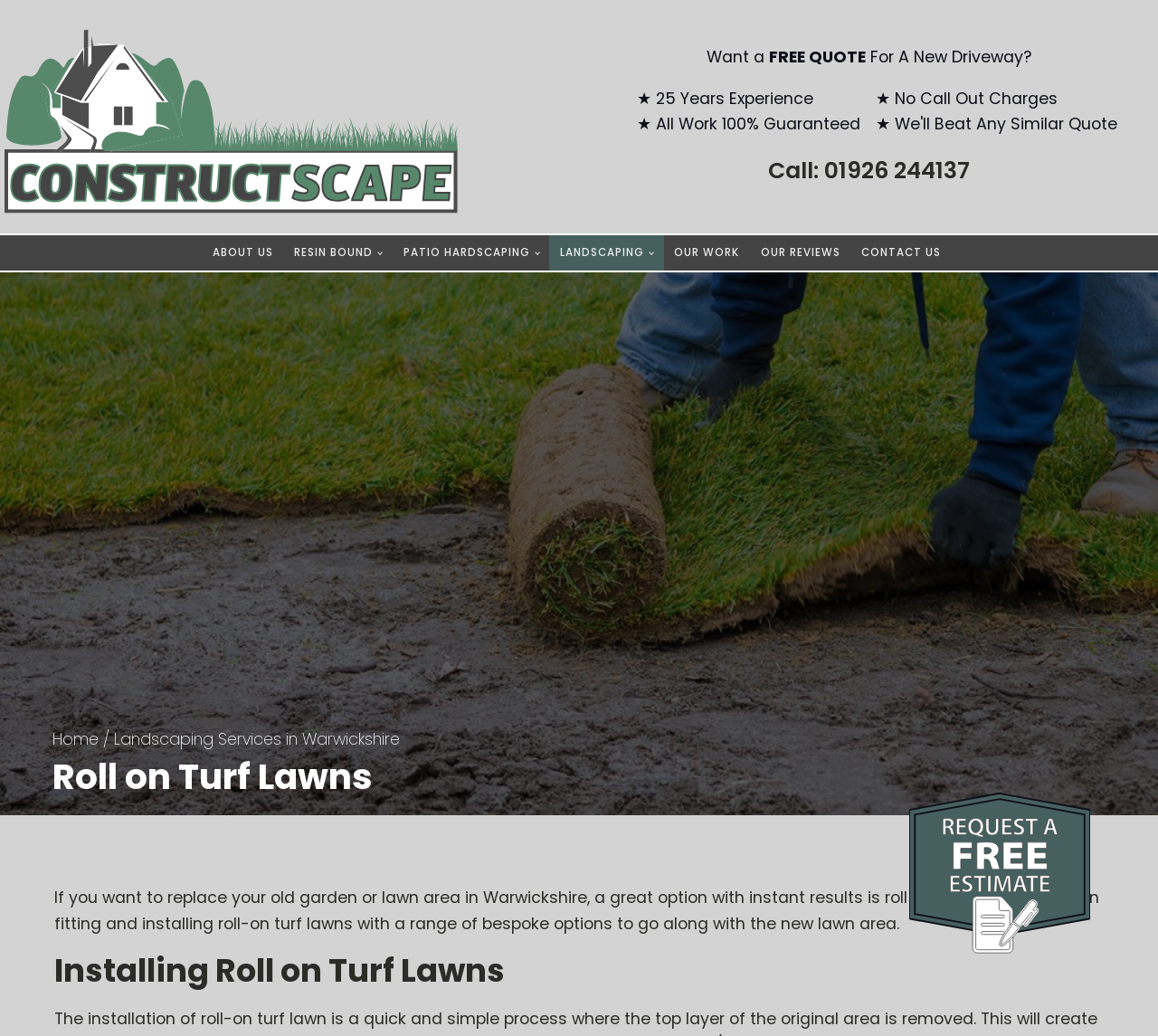Identify the bounding box coordinates of the element to click to follow this instruction: 'Read more about 'Installing Roll on Turf Lawns''. Ensure the coordinates are four float values between 0 and 1, provided as [left, top, right, bottom].

[0.047, 0.919, 0.953, 0.956]